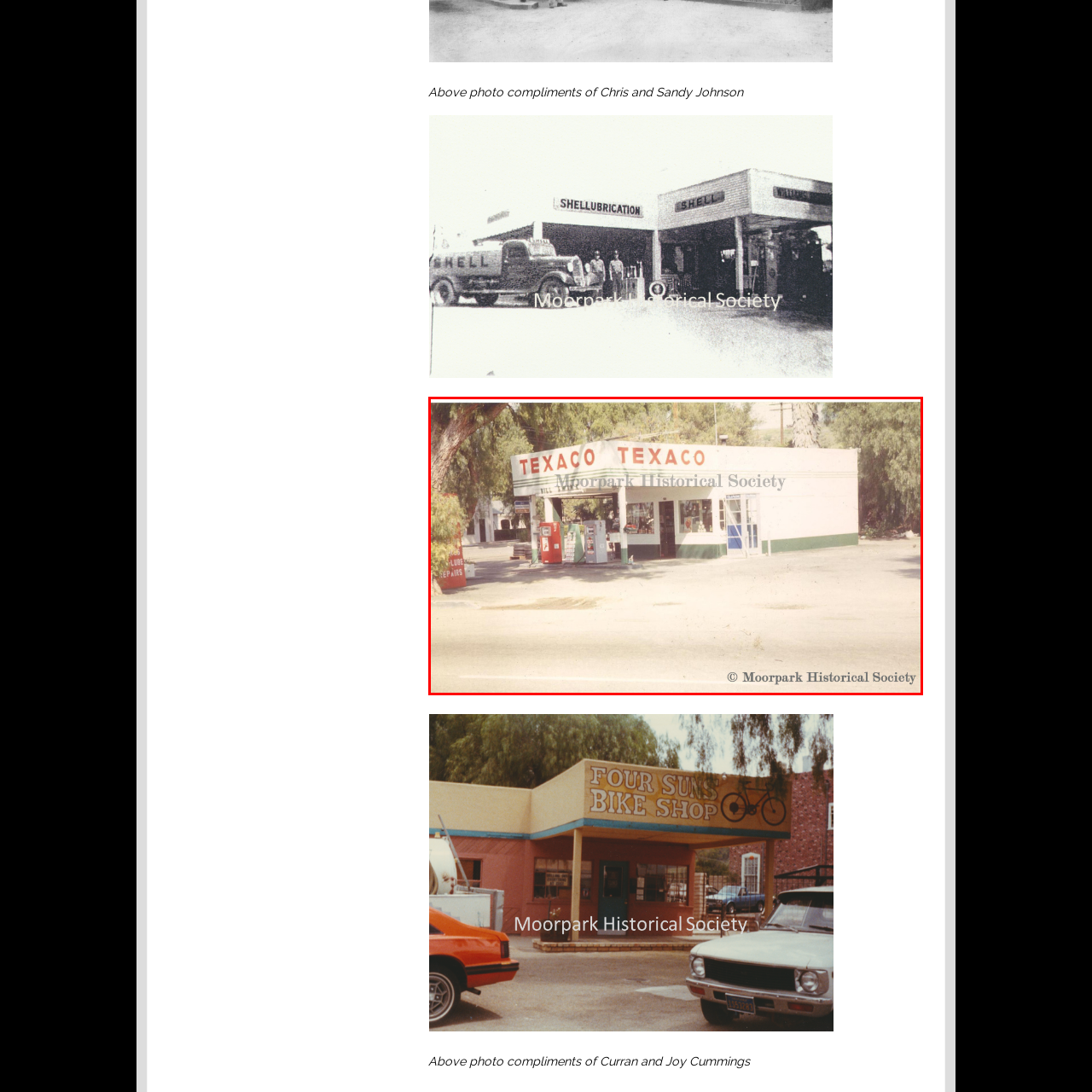Provide a comprehensive description of the content within the red-highlighted area of the image.

The image captures a vintage Texaco gas station, prominently displaying the "TEXACO" signage in bold red letters atop a white canopy. The building showcases a classic mid-20th century architectural style with green accents, including the base of the structure and trim. In front of the station, two vintage gas pumps stand, hinting at a bygone era of automotive history. 

The station features large windows, providing a glimpse into the interior, which appears to be organized for servicing customers. Lush trees surround the area, contributing to a feeling of nostalgia and tranquility. This image is a visual tribute to Americana and the automotive culture of the past, with historical significance tied to the Moorpark Historical Society, ensuring its preservation and appreciation.